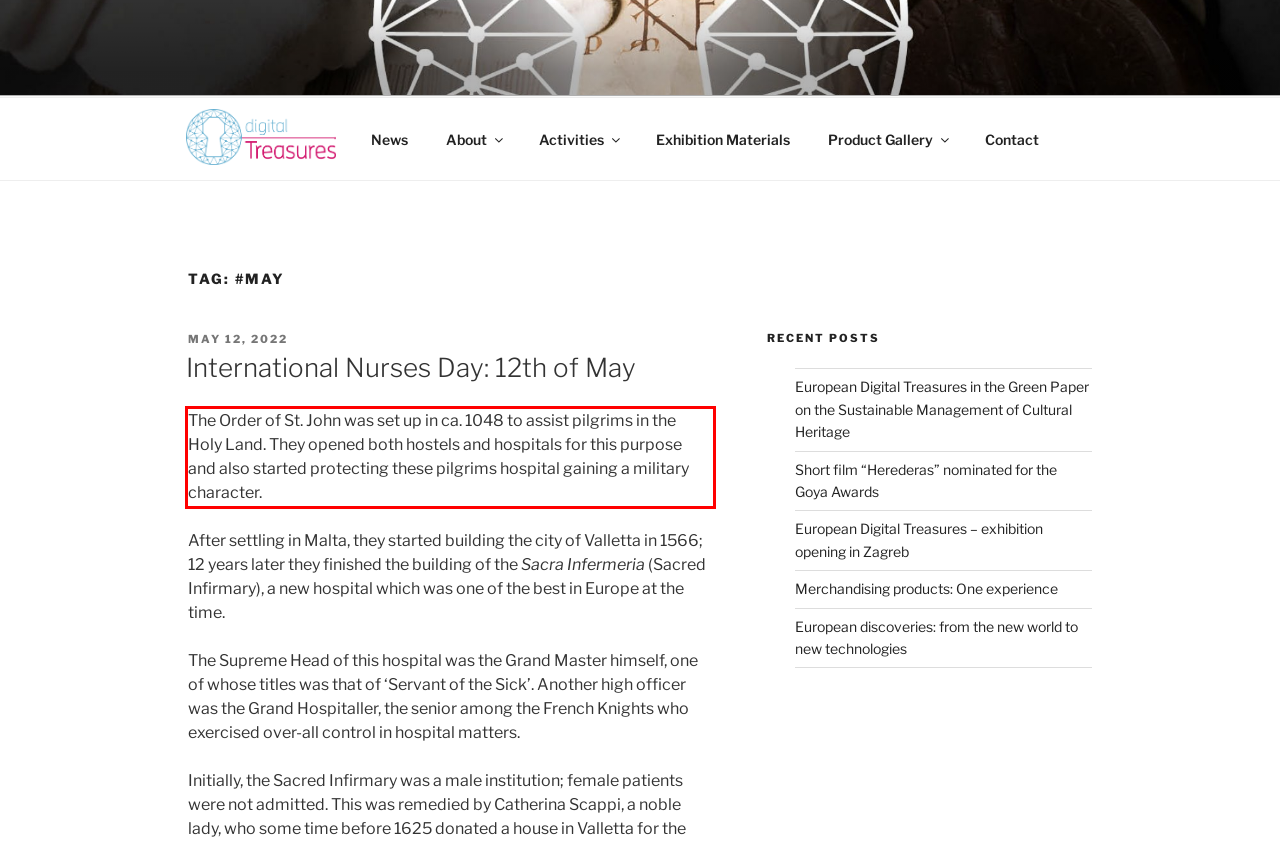Within the screenshot of the webpage, there is a red rectangle. Please recognize and generate the text content inside this red bounding box.

The Order of St. John was set up in ca. 1048 to assist pilgrims in the Holy Land. They opened both hostels and hospitals for this purpose and also started protecting these pilgrims hospital gaining a military character.